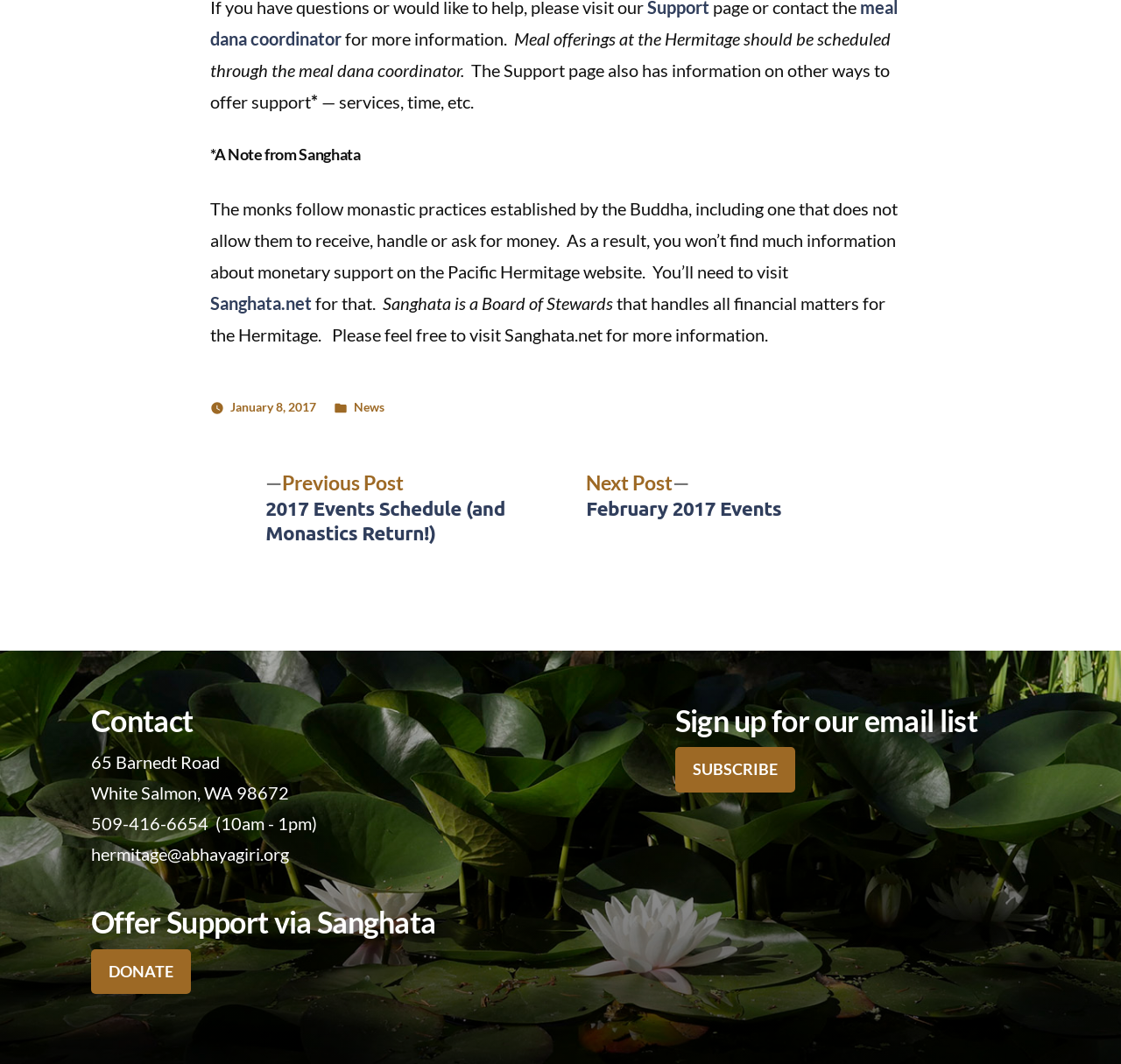Kindly determine the bounding box coordinates for the area that needs to be clicked to execute this instruction: "donate via Sanghata".

[0.081, 0.892, 0.17, 0.935]